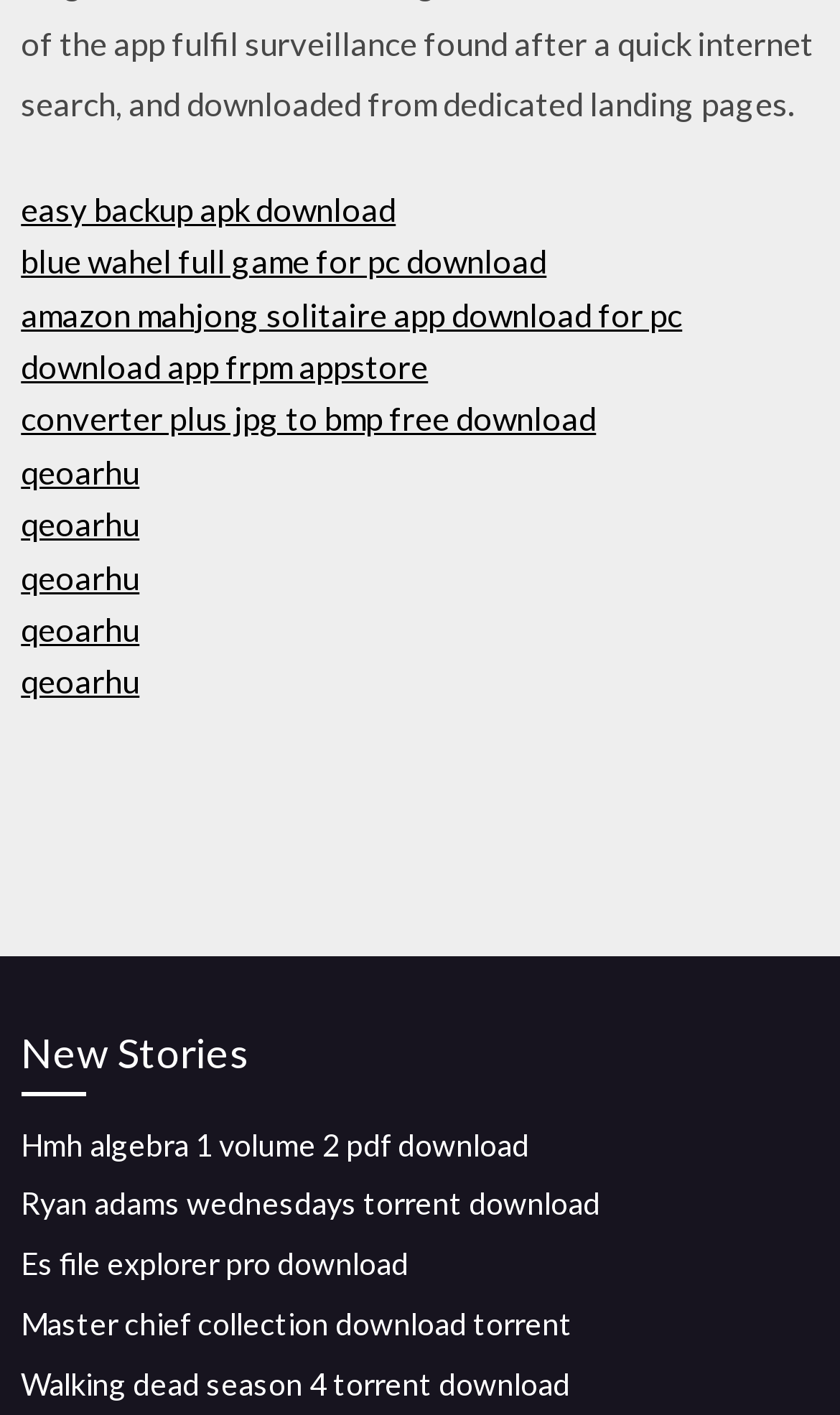Locate the UI element described by WordPress.com in the provided webpage screenshot. Return the bounding box coordinates in the format (top-left x, top-left y, bottom-right x, bottom-right y), ensuring all values are between 0 and 1.

None